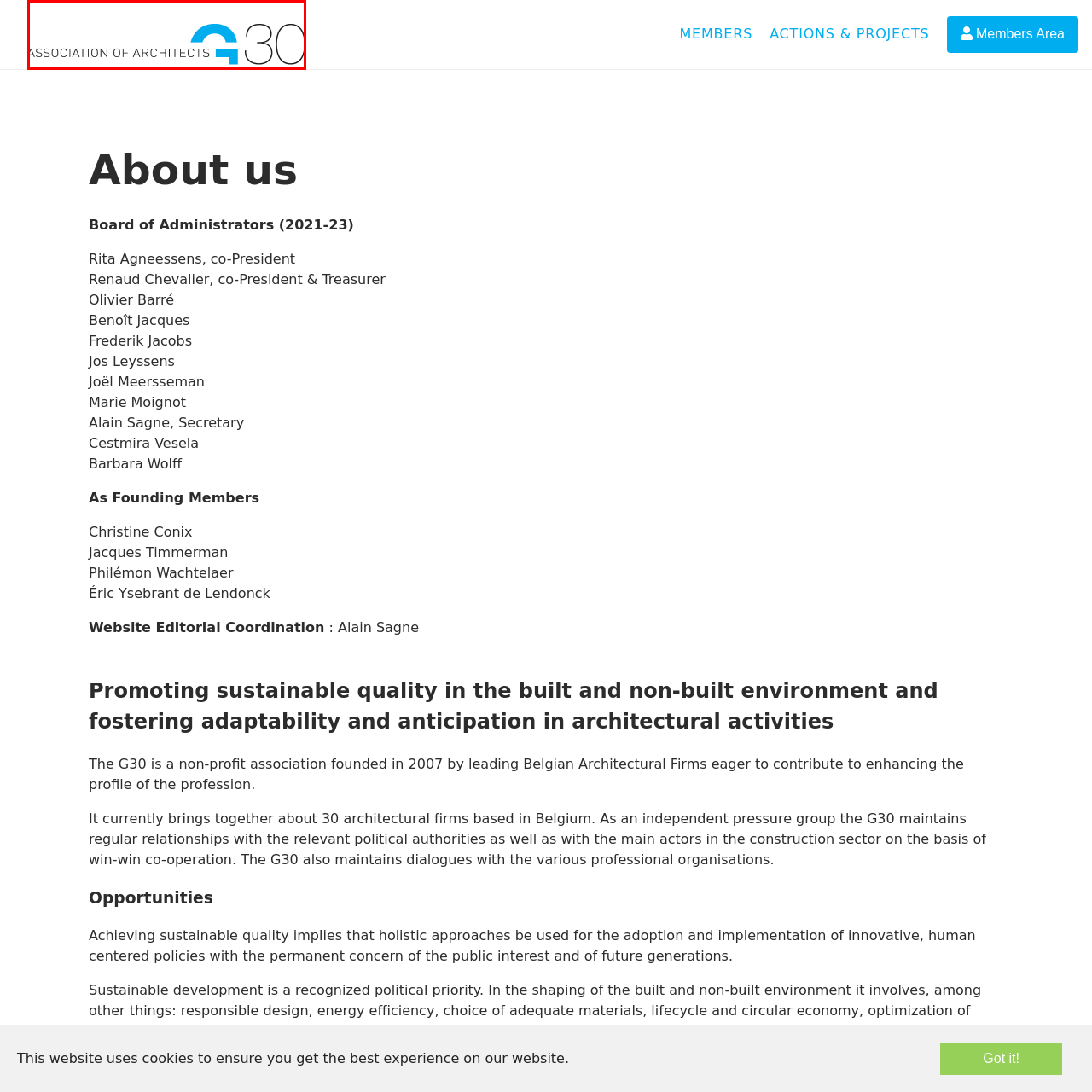Inspect the image contained by the red bounding box and answer the question with a single word or phrase:
What is the mission of the G30?

Enhance architectural profession